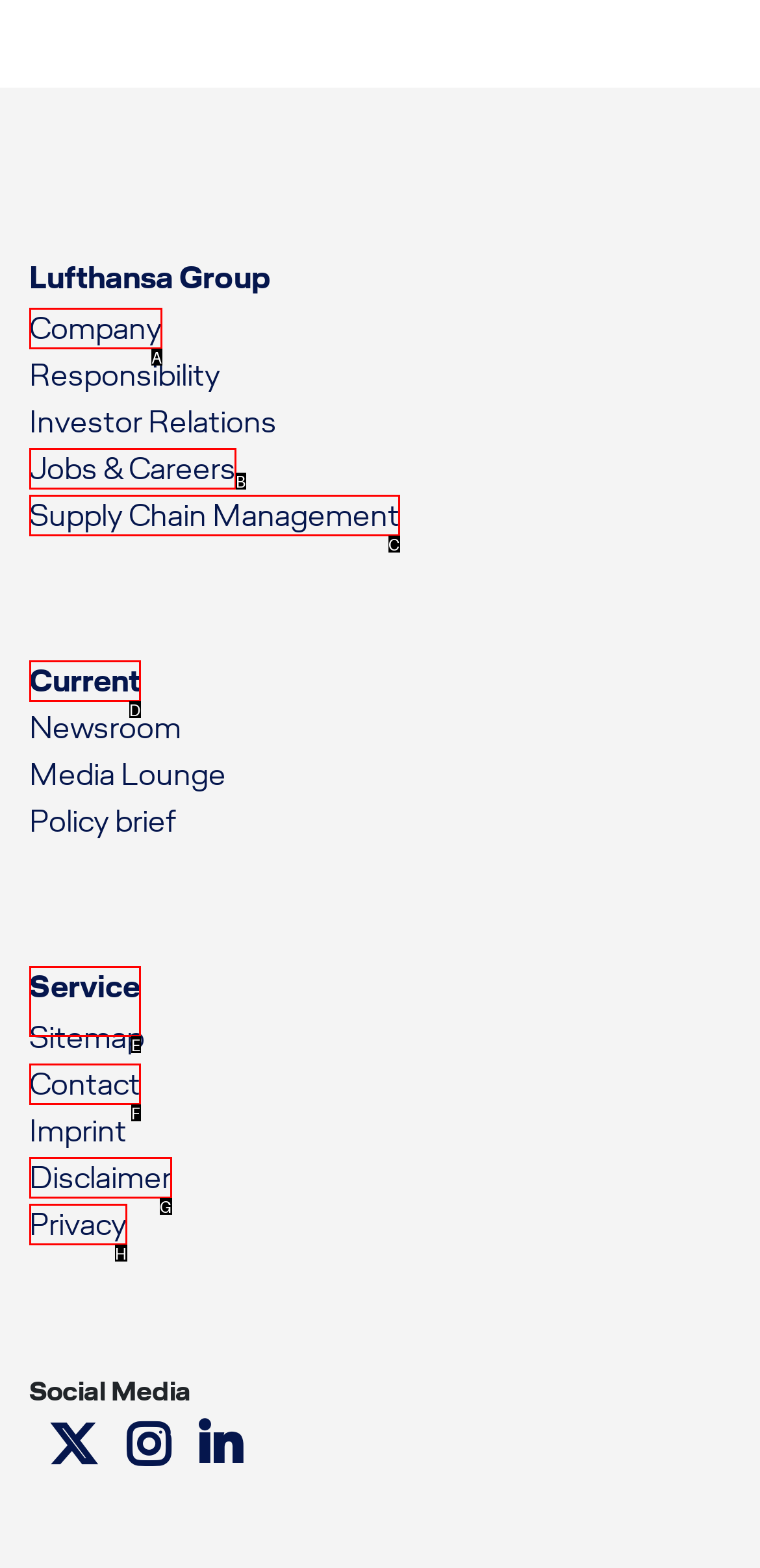From the given options, find the HTML element that fits the description: Company. Reply with the letter of the chosen element.

A